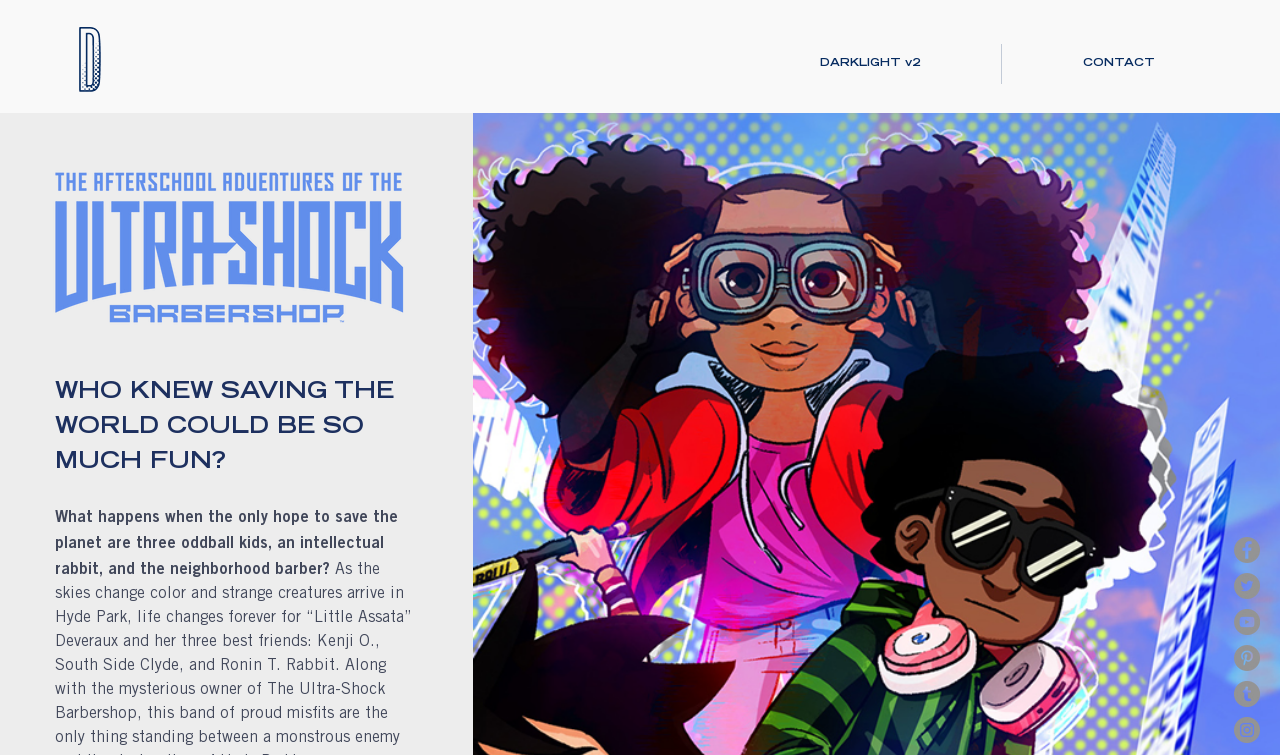Identify the coordinates of the bounding box for the element that must be clicked to accomplish the instruction: "Click on the Instagram link".

[0.964, 0.95, 0.984, 0.984]